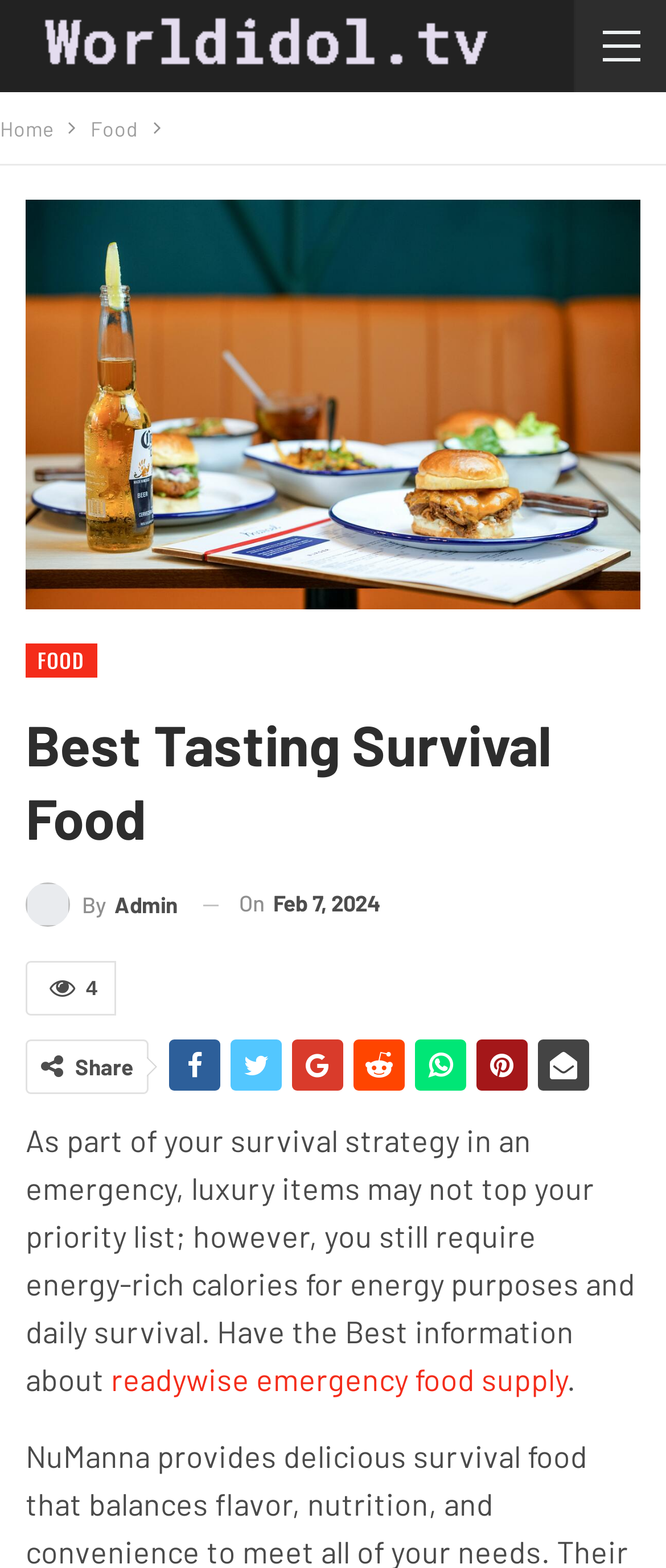Please look at the image and answer the question with a detailed explanation: What is the name of the website?

The name of the website can be determined by looking at the top-left corner of the webpage, where the image with the text 'Worldidol' is located.